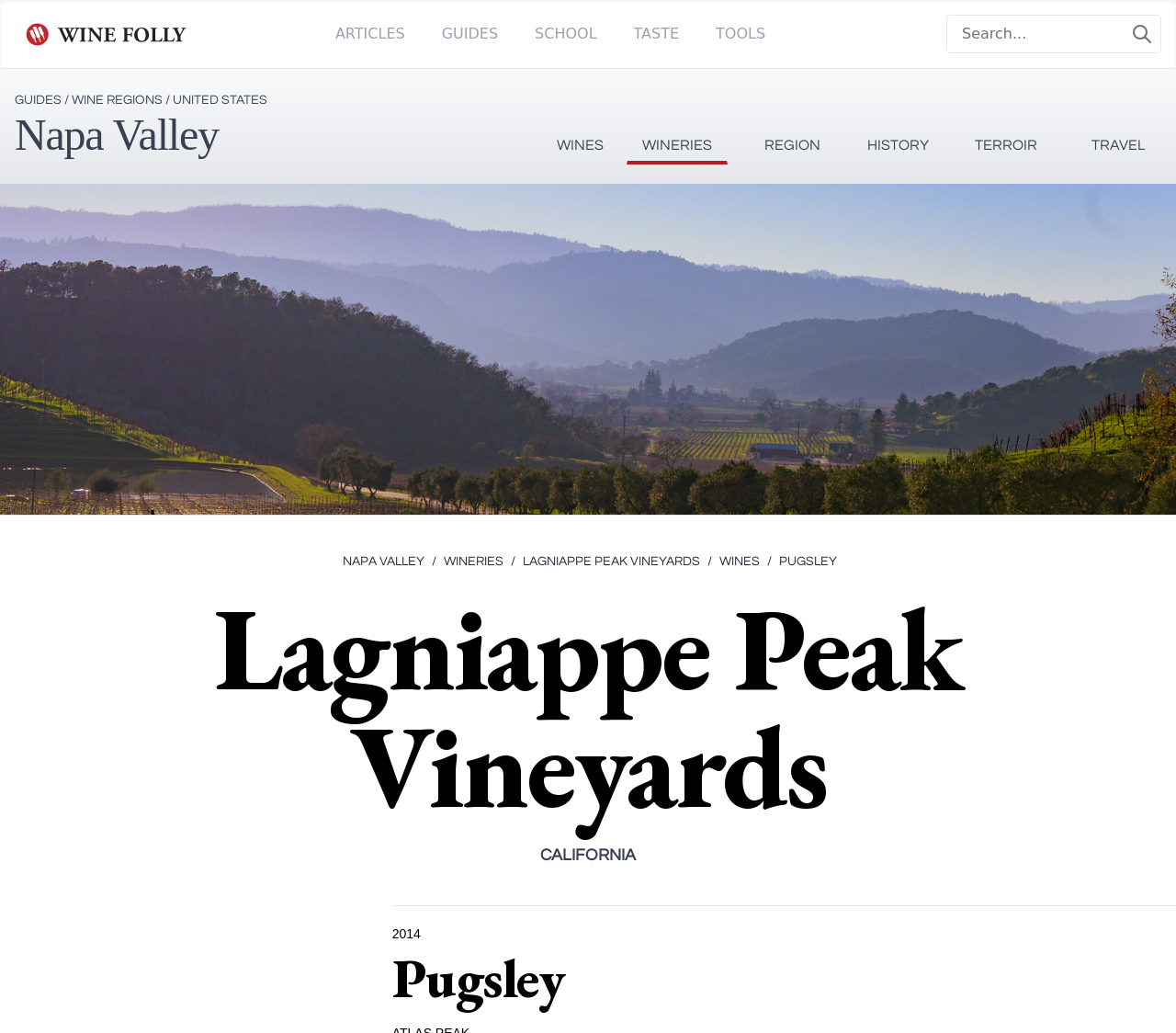Determine the bounding box coordinates of the section to be clicked to follow the instruction: "View 2014 wines". The coordinates should be given as four float numbers between 0 and 1, formatted as [left, top, right, bottom].

[0.333, 0.895, 0.361, 0.913]